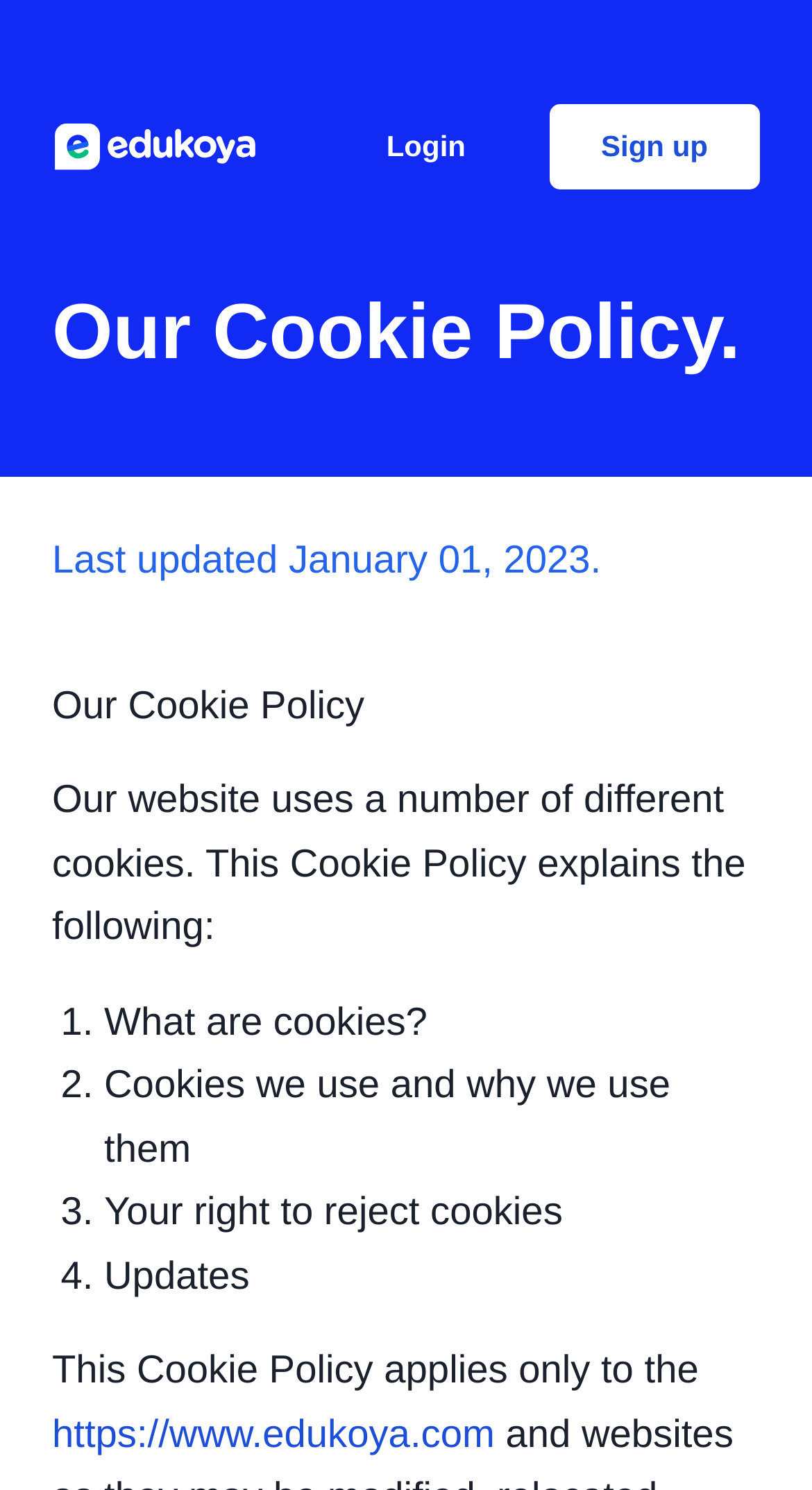Carefully examine the image and provide an in-depth answer to the question: What is the URL mentioned in the webpage content?

The URL mentioned in the webpage content is https://www.edukoya.com, which is a link to the website's homepage.